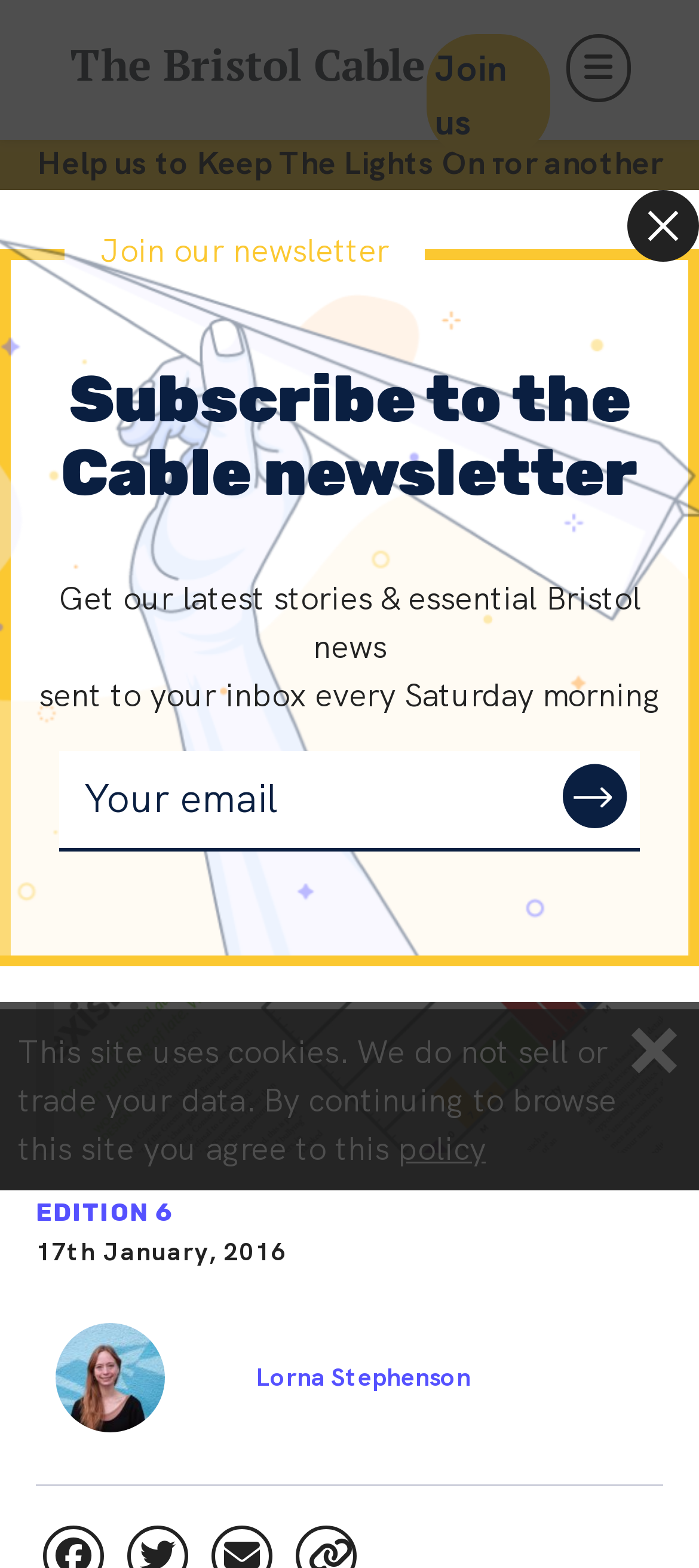Identify the main heading from the webpage and provide its text content.

‘It’s nasty and it’s bullying’: sexism and the council